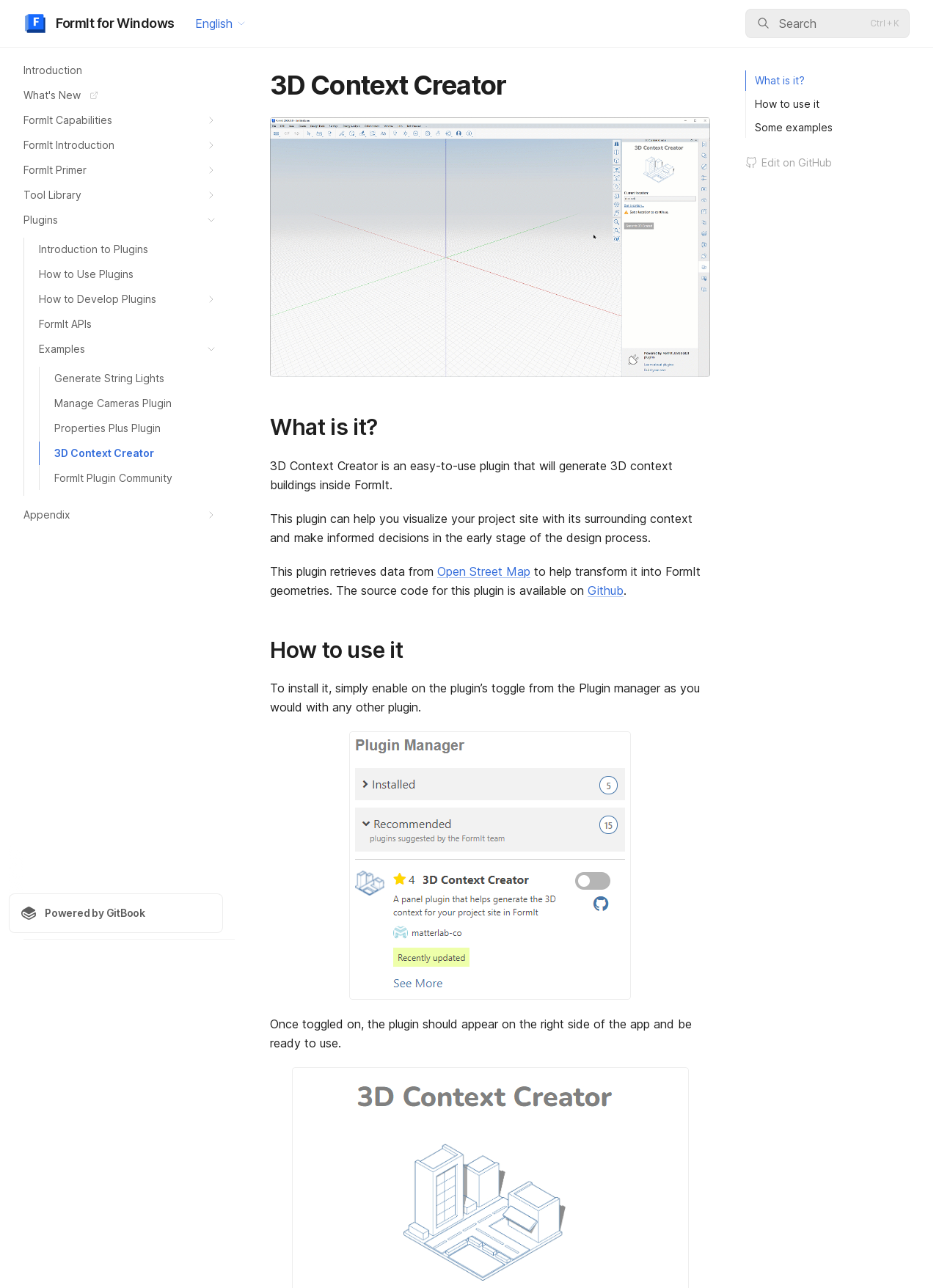Please respond to the question using a single word or phrase:
Where is the source code of the plugin available?

Github